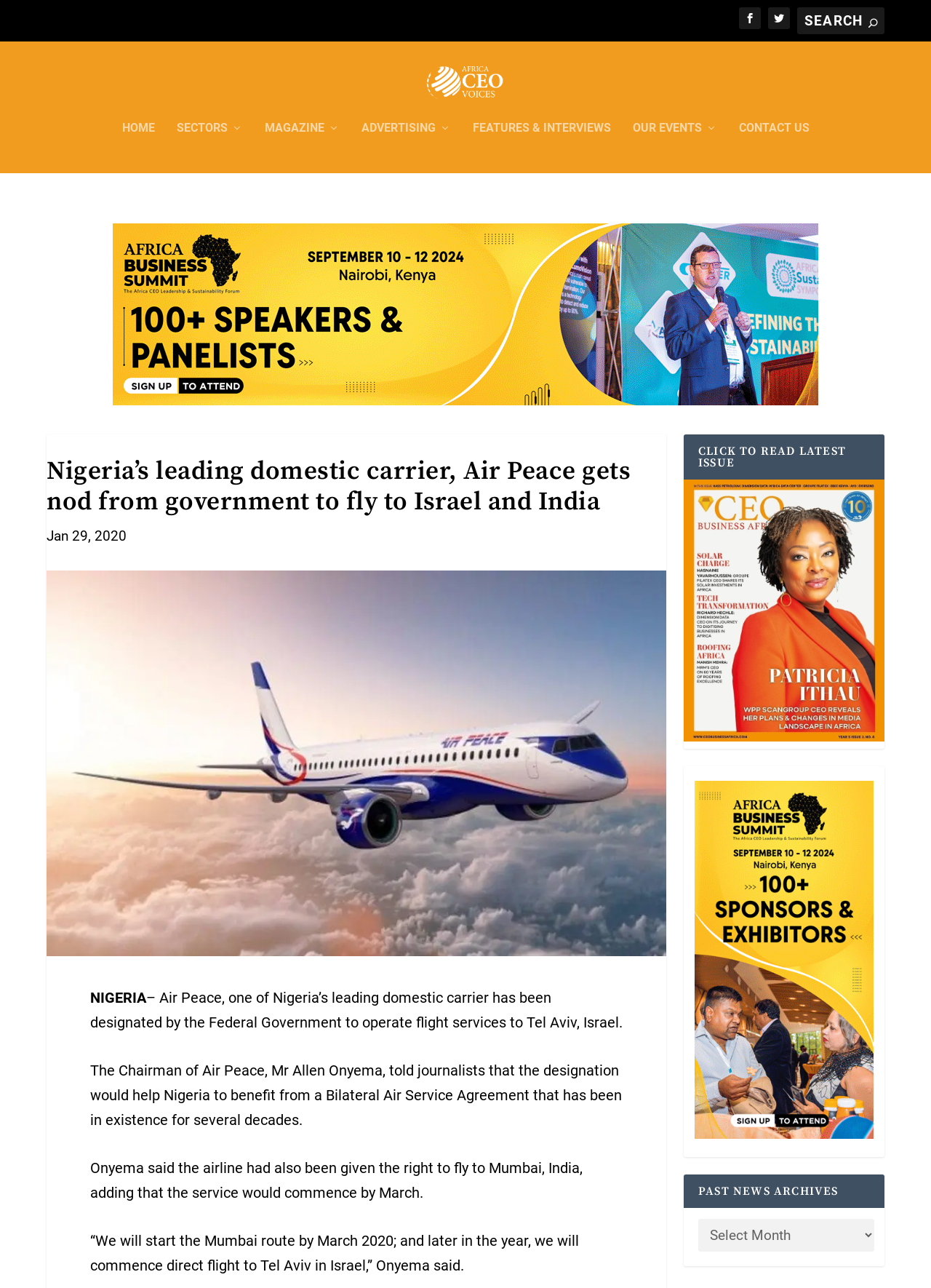Using floating point numbers between 0 and 1, provide the bounding box coordinates in the format (top-left x, top-left y, bottom-right x, bottom-right y). Locate the UI element described here: FEATURES & INTERVIEWS

[0.507, 0.112, 0.656, 0.151]